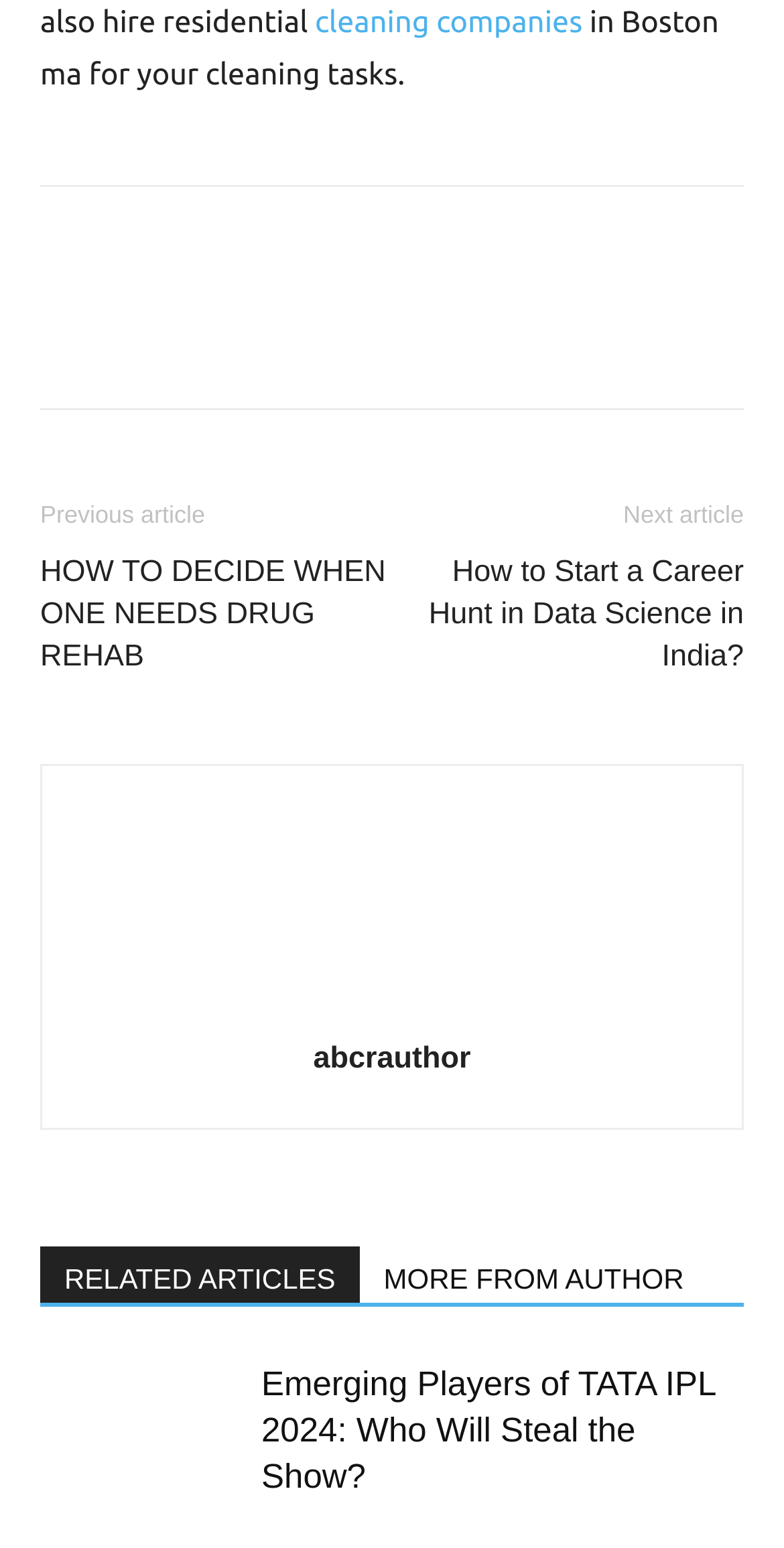Using the information from the screenshot, answer the following question thoroughly:
How many social media links are in the footer?

I counted the number of social media links in the footer by looking at the links with OCR text '', '', '', '', and ''.